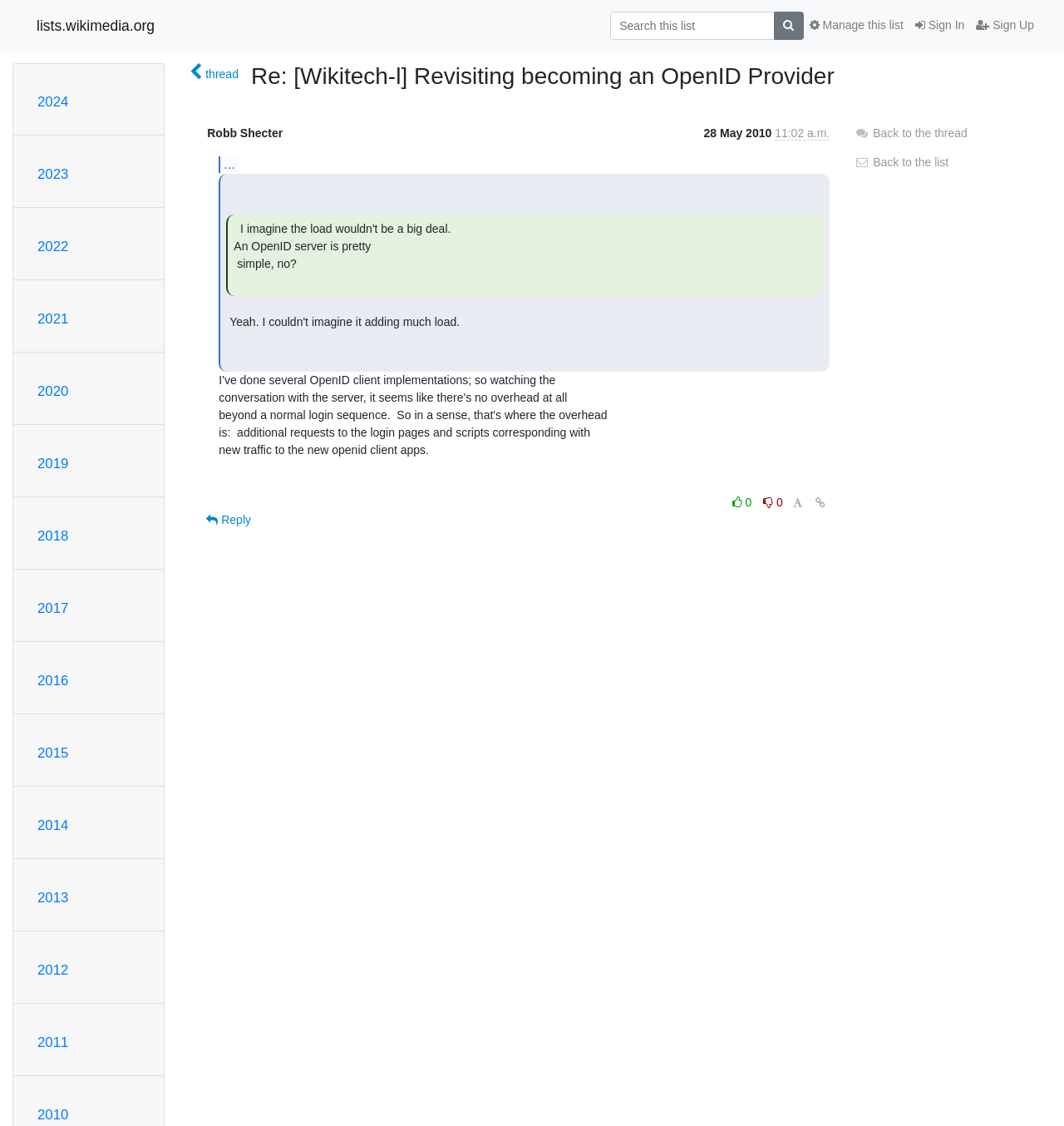What is the date of the email?
Please provide a comprehensive answer based on the visual information in the image.

I found the date information in the LayoutTable element, which contains the text '28 May 2010'.